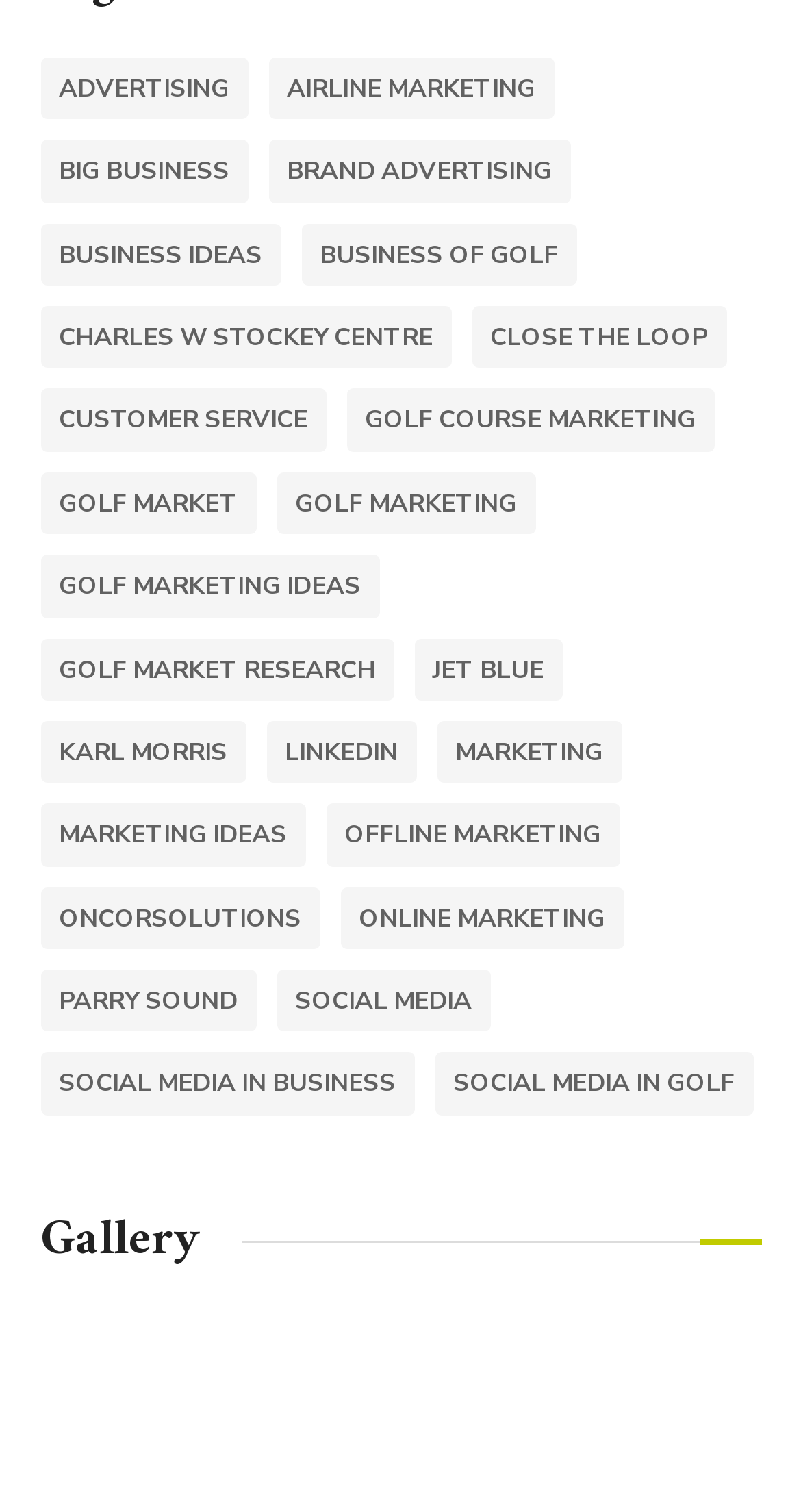Can you show the bounding box coordinates of the region to click on to complete the task described in the instruction: "Click on advertising"?

[0.05, 0.038, 0.309, 0.079]